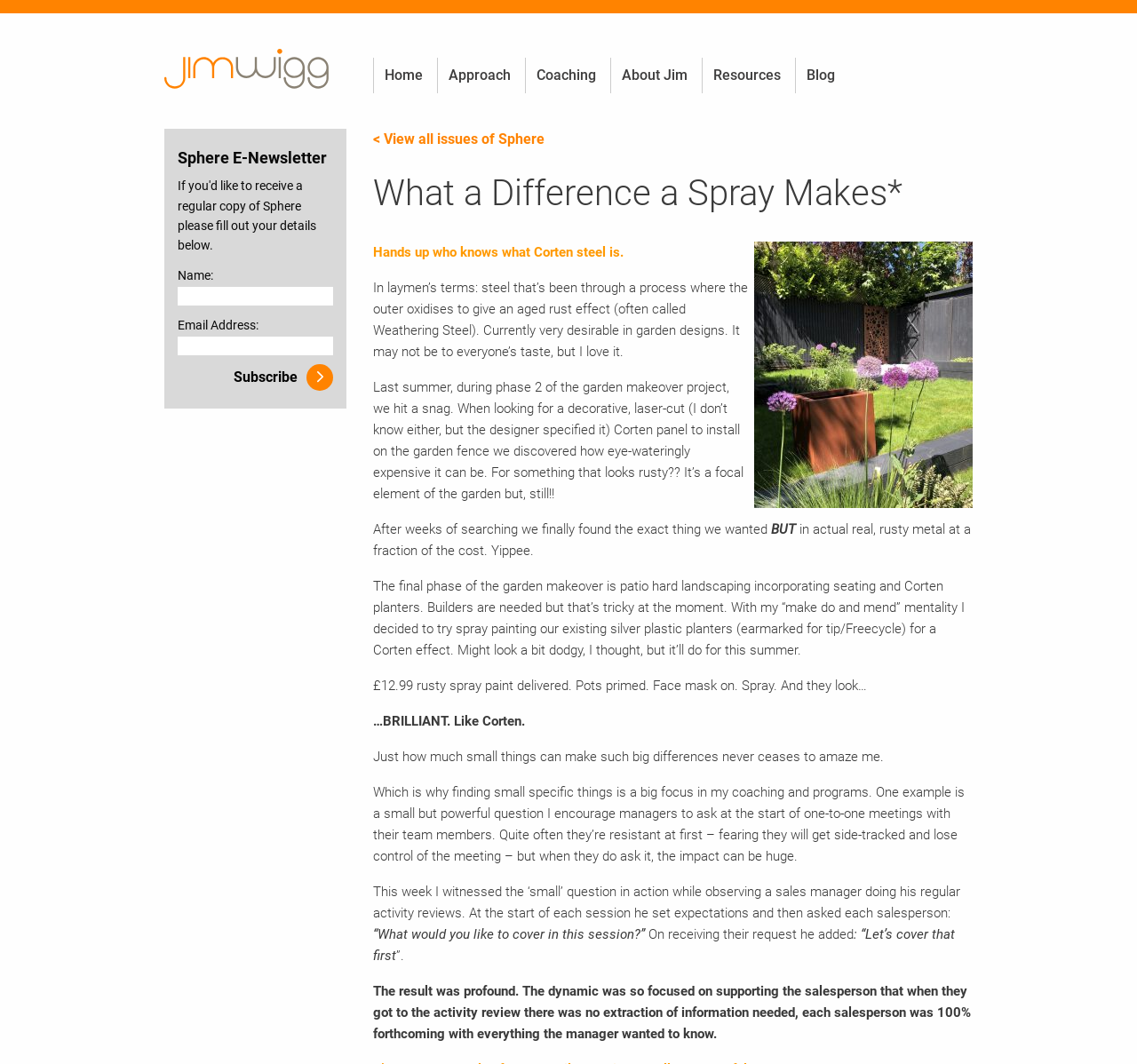Locate the bounding box coordinates of the area where you should click to accomplish the instruction: "Click on the 'Coaching' link".

[0.462, 0.054, 0.534, 0.088]